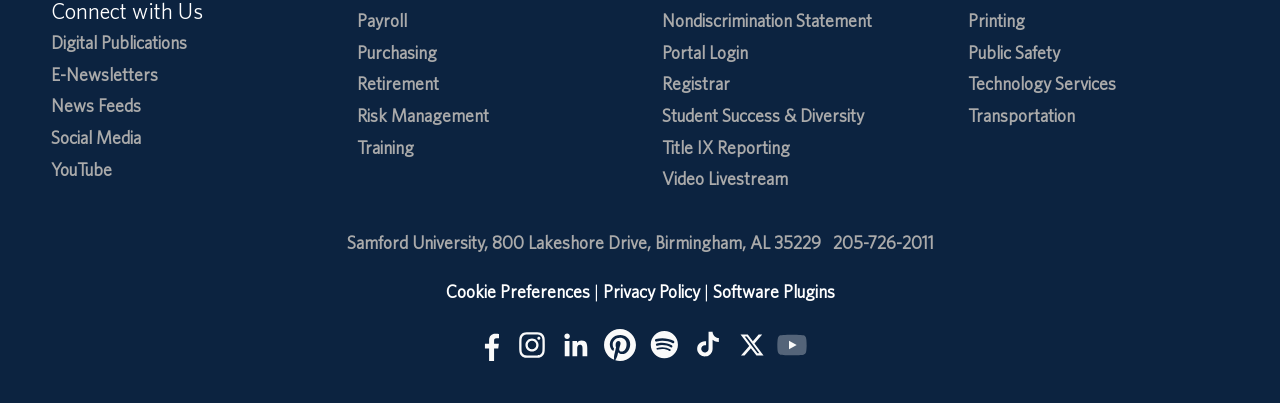Provide a brief response to the question below using one word or phrase:
What is the link below 'Payroll'?

Purchasing